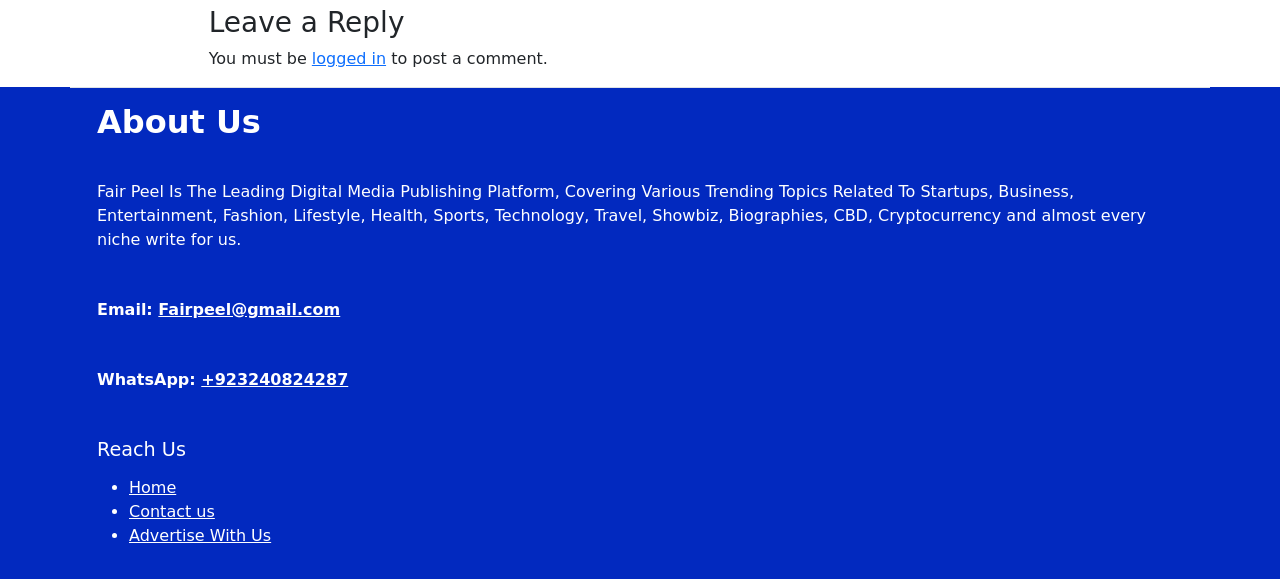Determine the bounding box of the UI component based on this description: "Contact us". The bounding box coordinates should be four float values between 0 and 1, i.e., [left, top, right, bottom].

[0.101, 0.867, 0.168, 0.9]